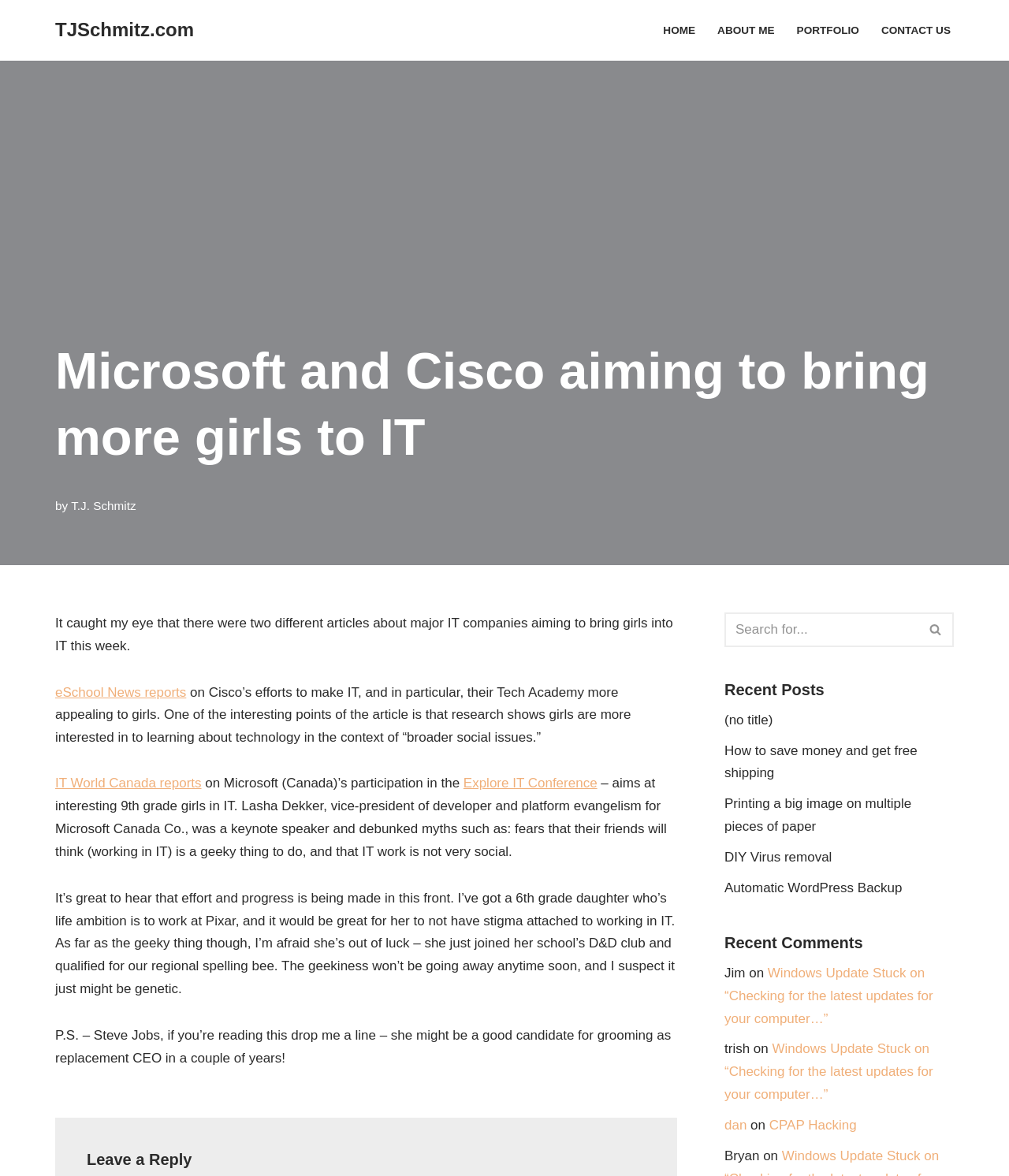What is the name of the author of the article?
Using the image as a reference, give a one-word or short phrase answer.

T.J. Schmitz